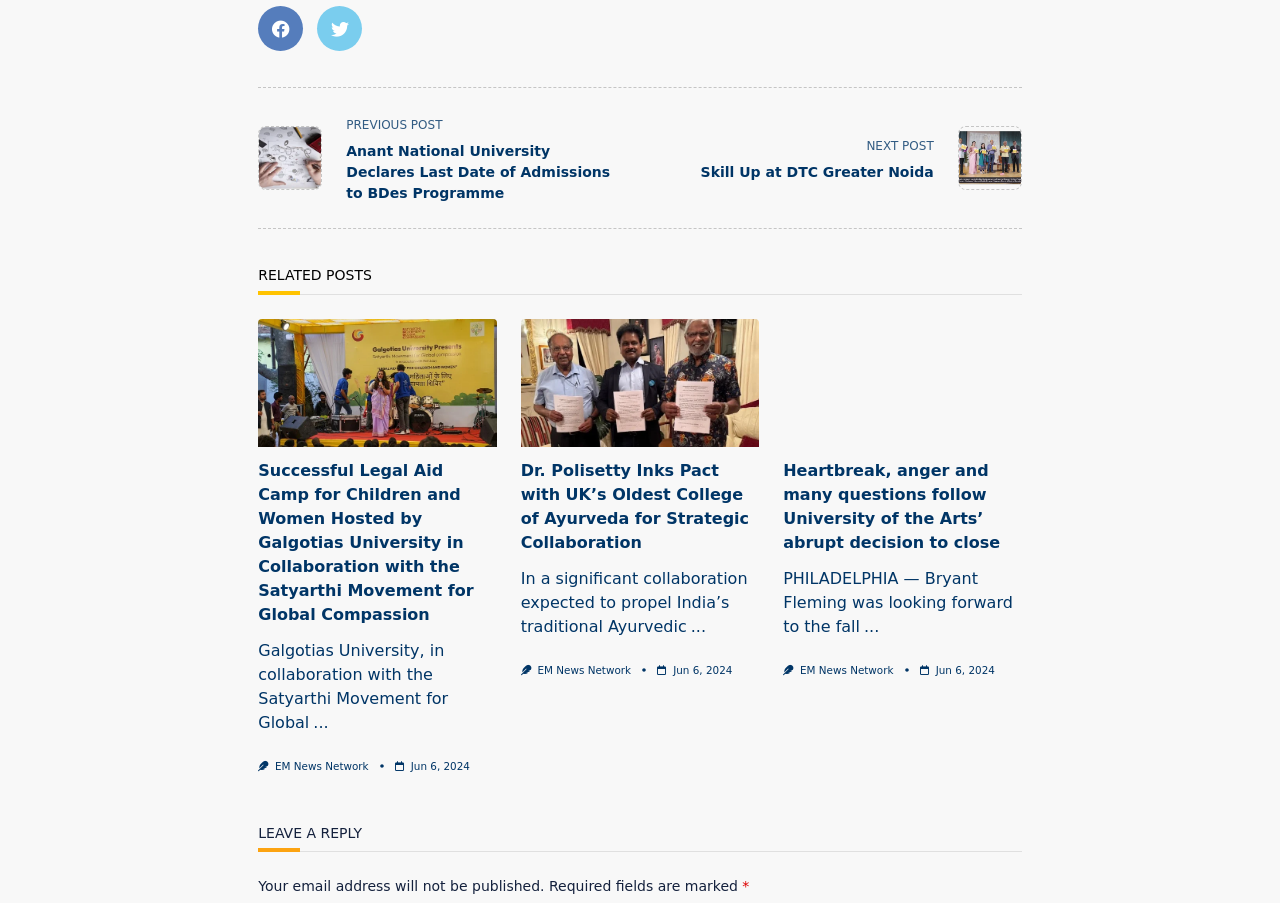How many images are in the second article?
Answer the question with a single word or phrase derived from the image.

2